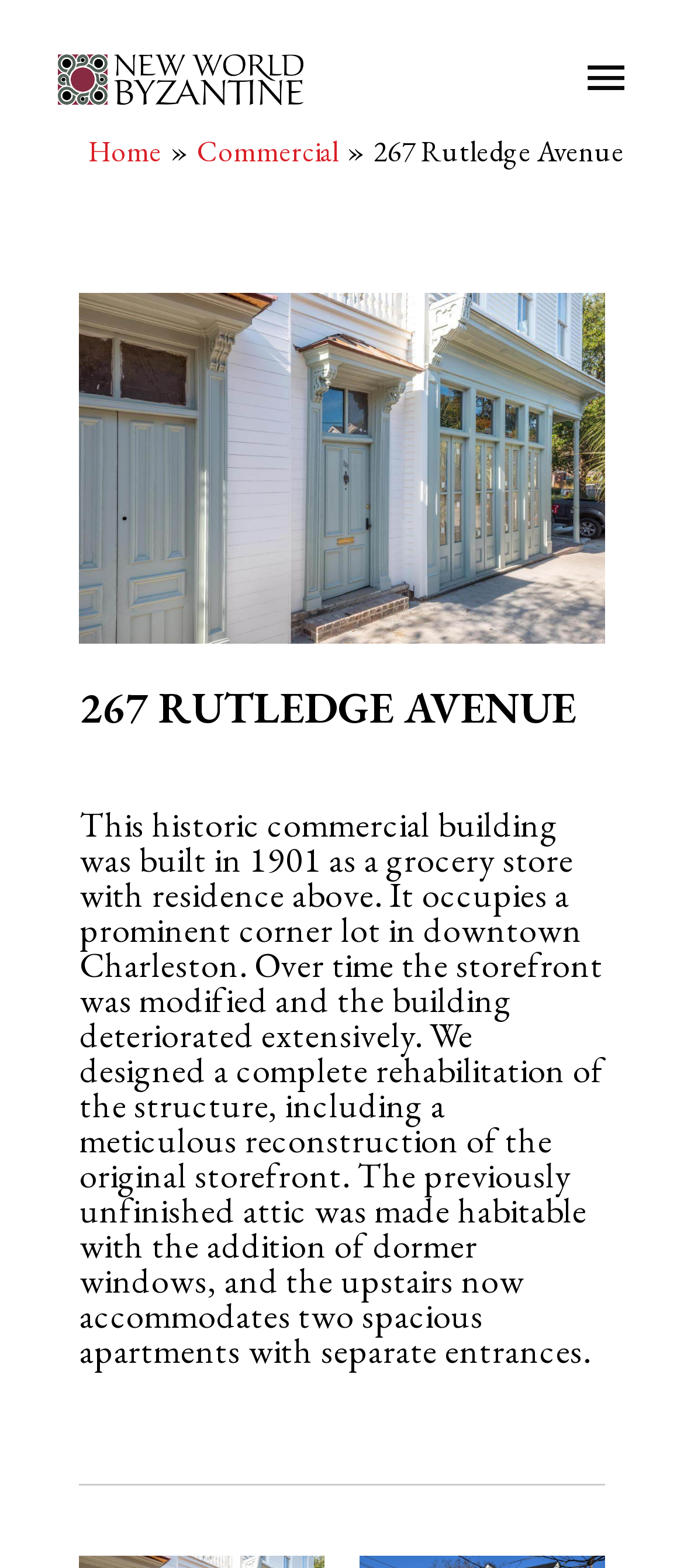Where is the building located?
Based on the visual information, provide a detailed and comprehensive answer.

I found the answer by reading the text element with the bounding box coordinates [0.116, 0.511, 0.883, 0.875] which describes the location of the building, stating that it 'occupies a prominent corner lot in downtown Charleston'.